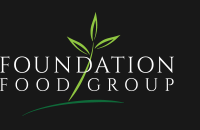Offer a thorough description of the image.

The image prominently features the logo of Foundation Food Group, Inc., showcasing a sleek design that emphasizes the company's identity in the food processing industry. The logo consists of elegant typography that spells out "FOUNDATION FOOD GROUP," contrasted against a stylish black background. A green sprout, symbolizing growth and vitality, rises from the letter "D," reinforcing the company's commitment to quality and sustainability. This visual representation aligns with their mission of providing high-quality poultry products and reflects their dedication to operational excellence and innovation in the food sector.